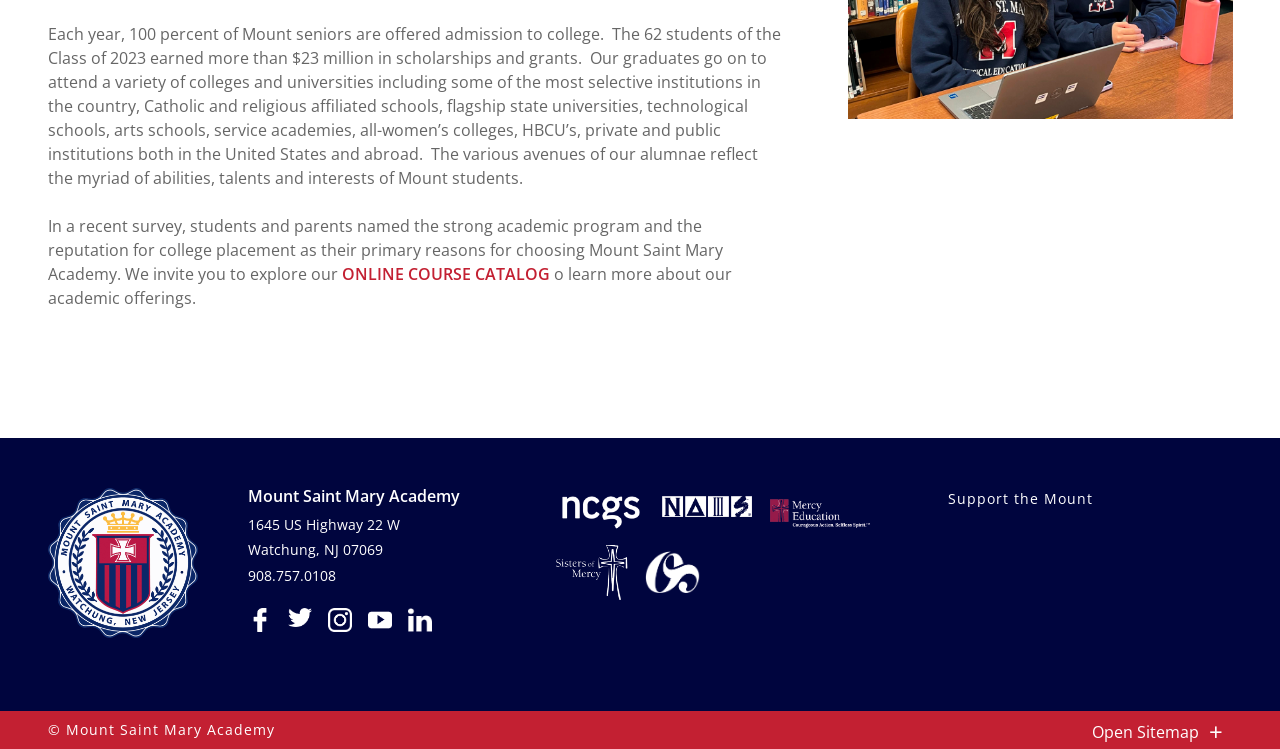Find the bounding box coordinates of the element to click in order to complete the given instruction: "Explore the college placement reputation."

[0.037, 0.287, 0.564, 0.381]